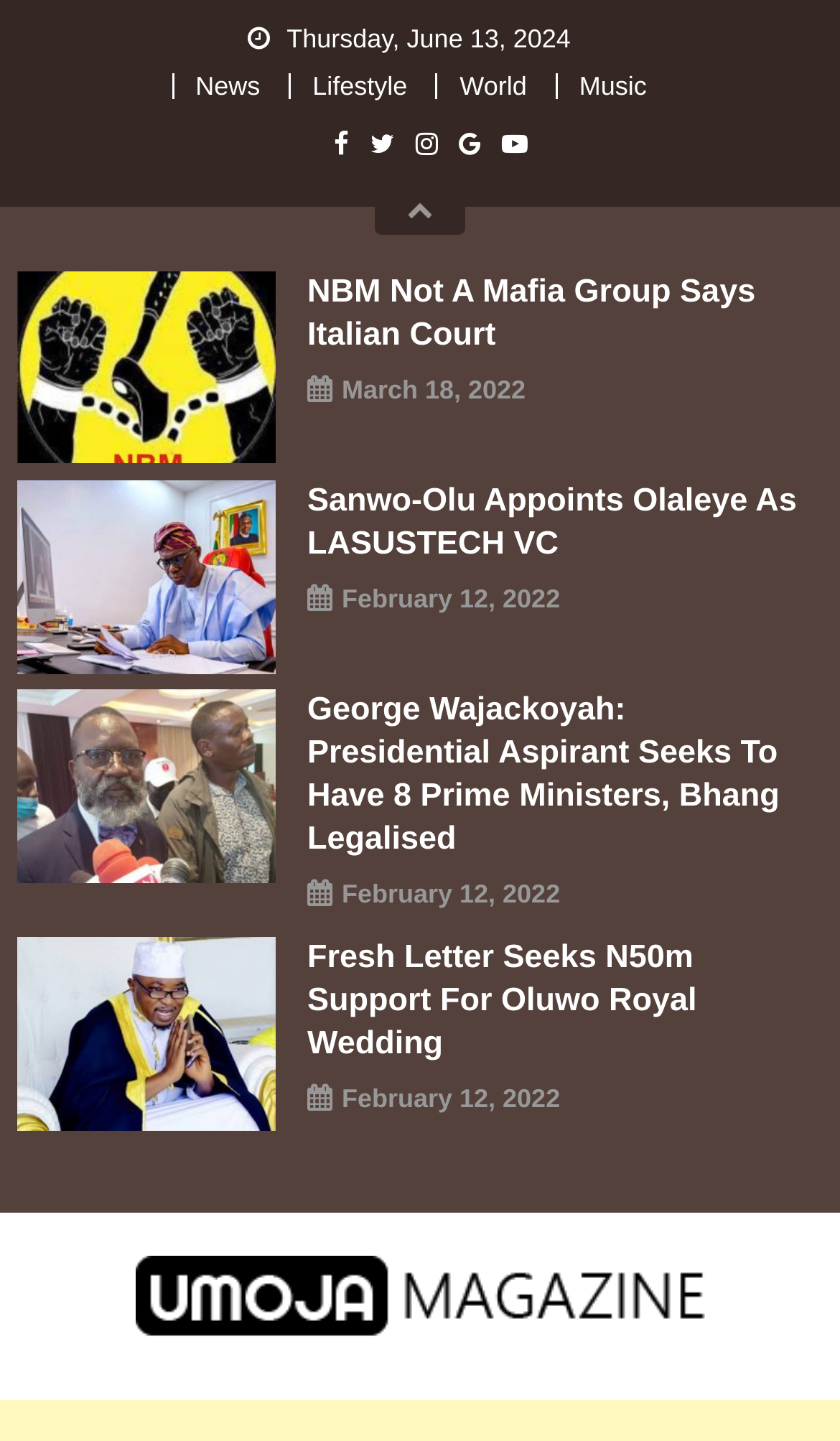Determine the bounding box coordinates for the element that should be clicked to follow this instruction: "Visit Umoja Magazine Online". The coordinates should be given as four float numbers between 0 and 1, in the format [left, top, right, bottom].

[0.16, 0.888, 0.84, 0.912]